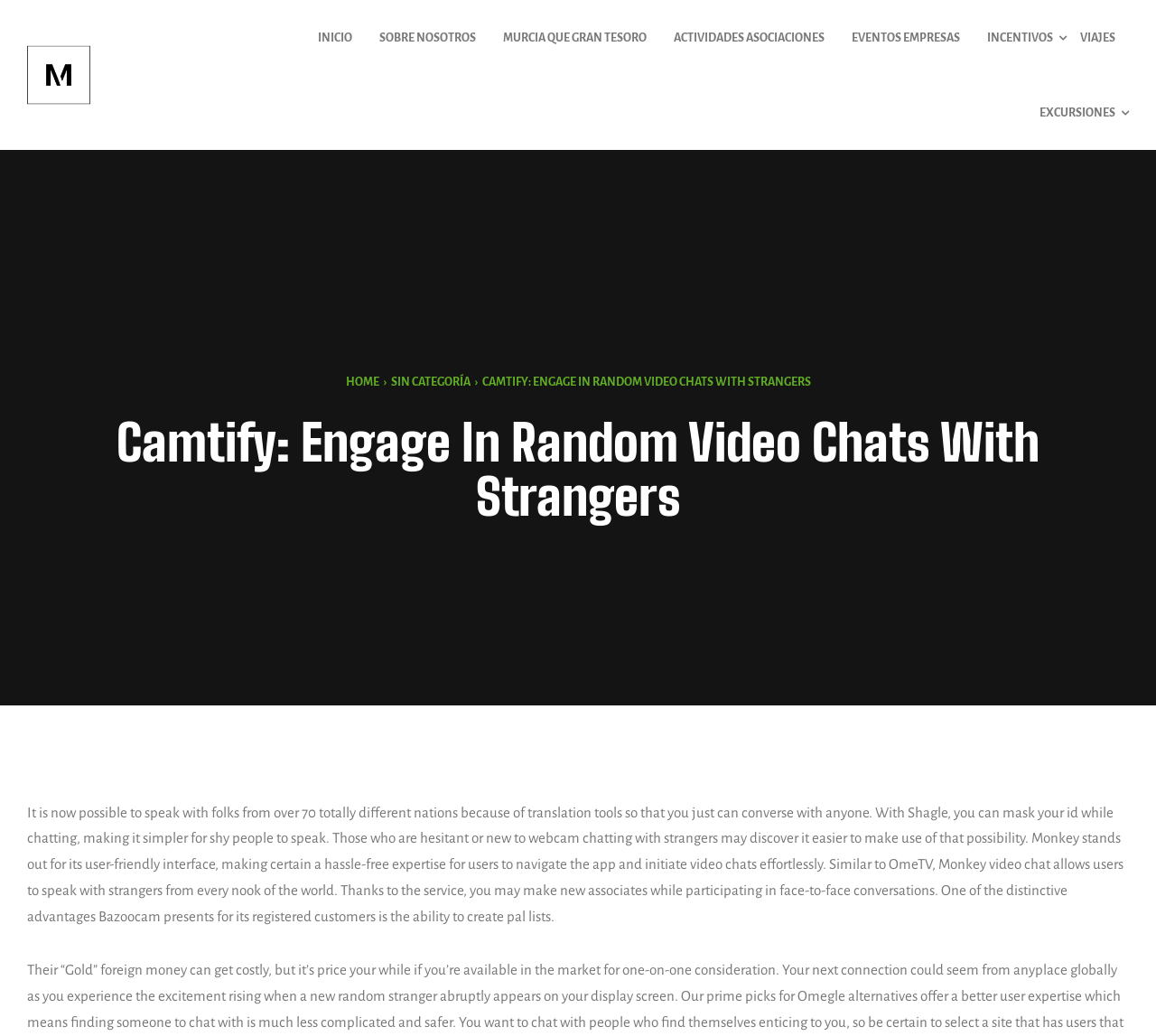Provide a one-word or one-phrase answer to the question:
What is the benefit of using Monkey video chat?

Hassle-free experience